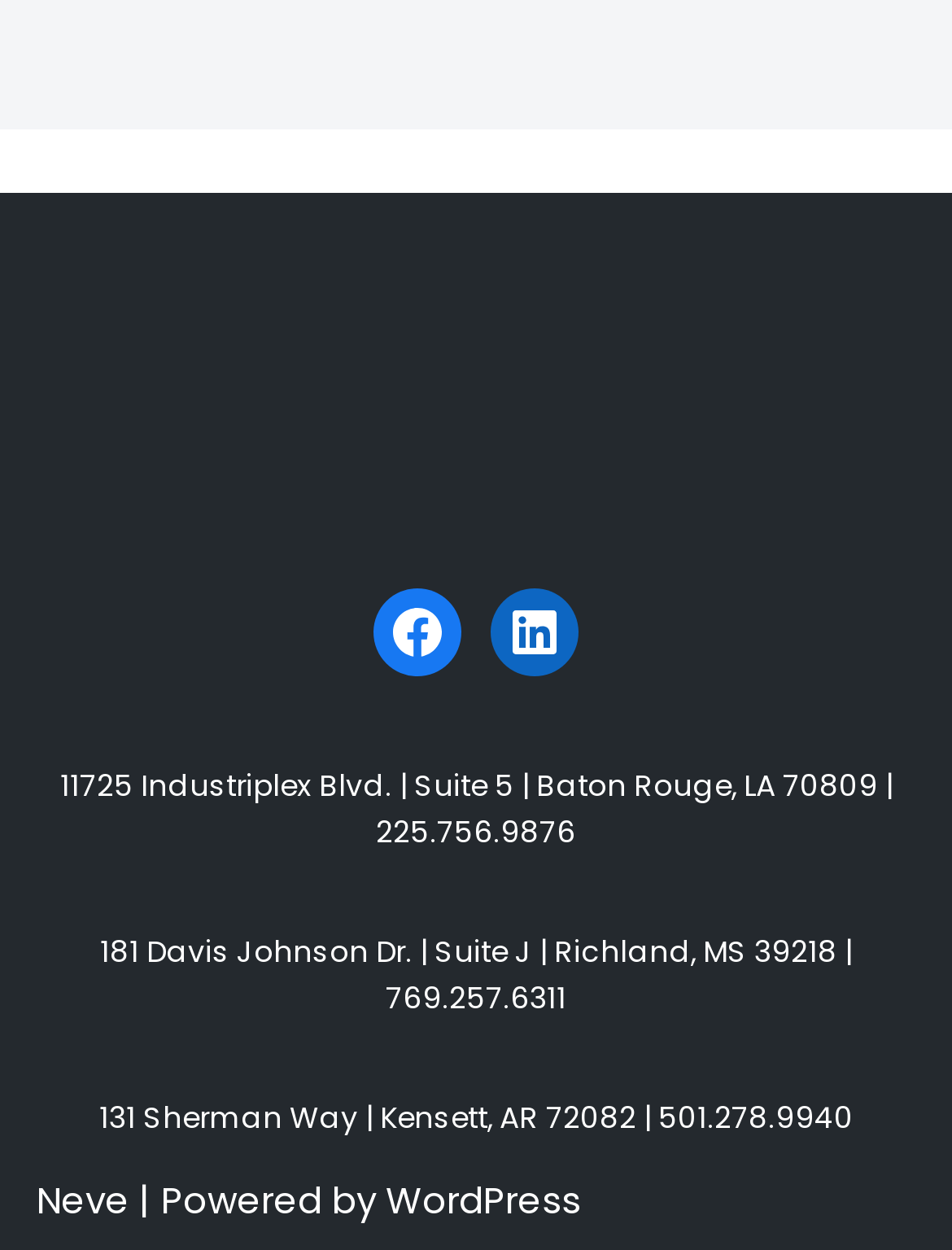Look at the image and give a detailed response to the following question: What is the name of the platform that powers the website?

I looked at the footer of the webpage and found the text 'Powered by' followed by a link to WordPress, so the platform that powers the website is WordPress.